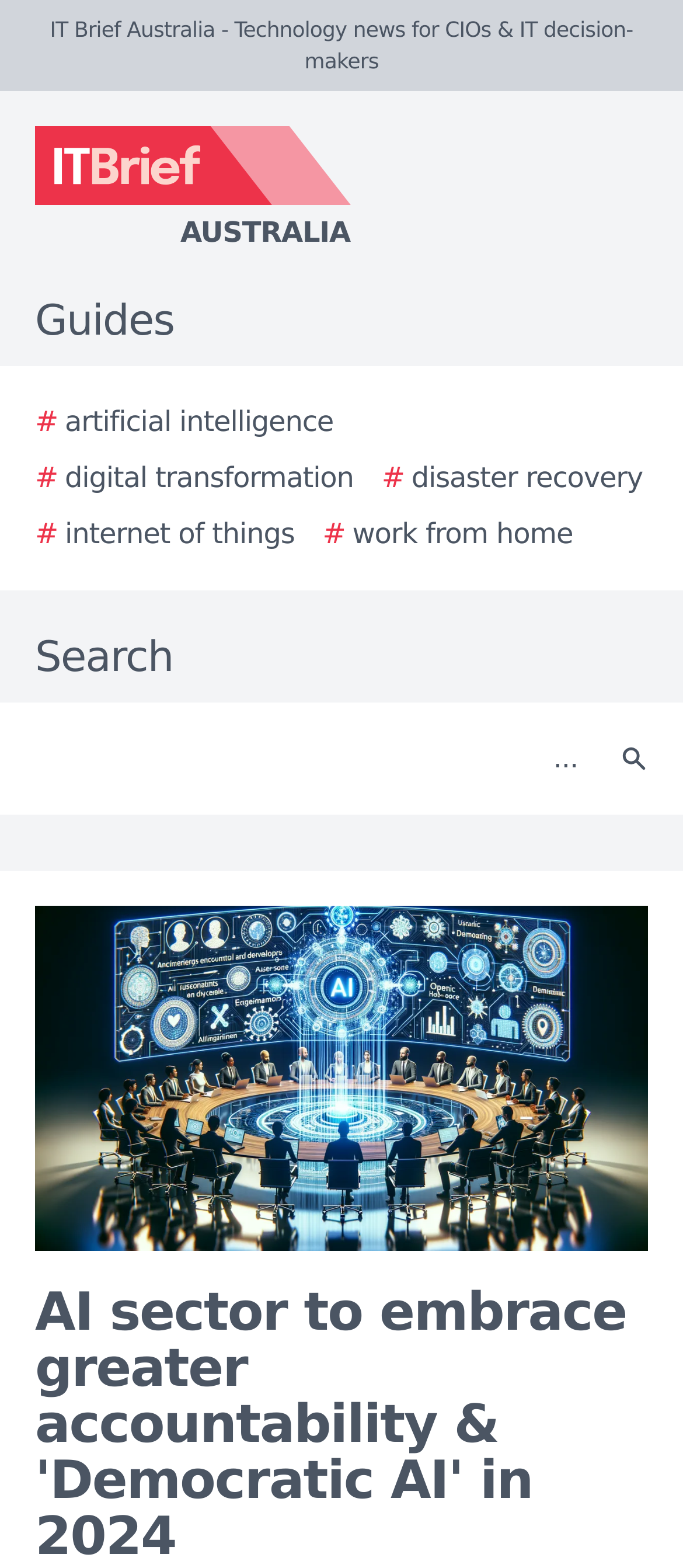Locate the bounding box coordinates of the area you need to click to fulfill this instruction: 'Click the Search button'. The coordinates must be in the form of four float numbers ranging from 0 to 1: [left, top, right, bottom].

[0.877, 0.457, 0.979, 0.511]